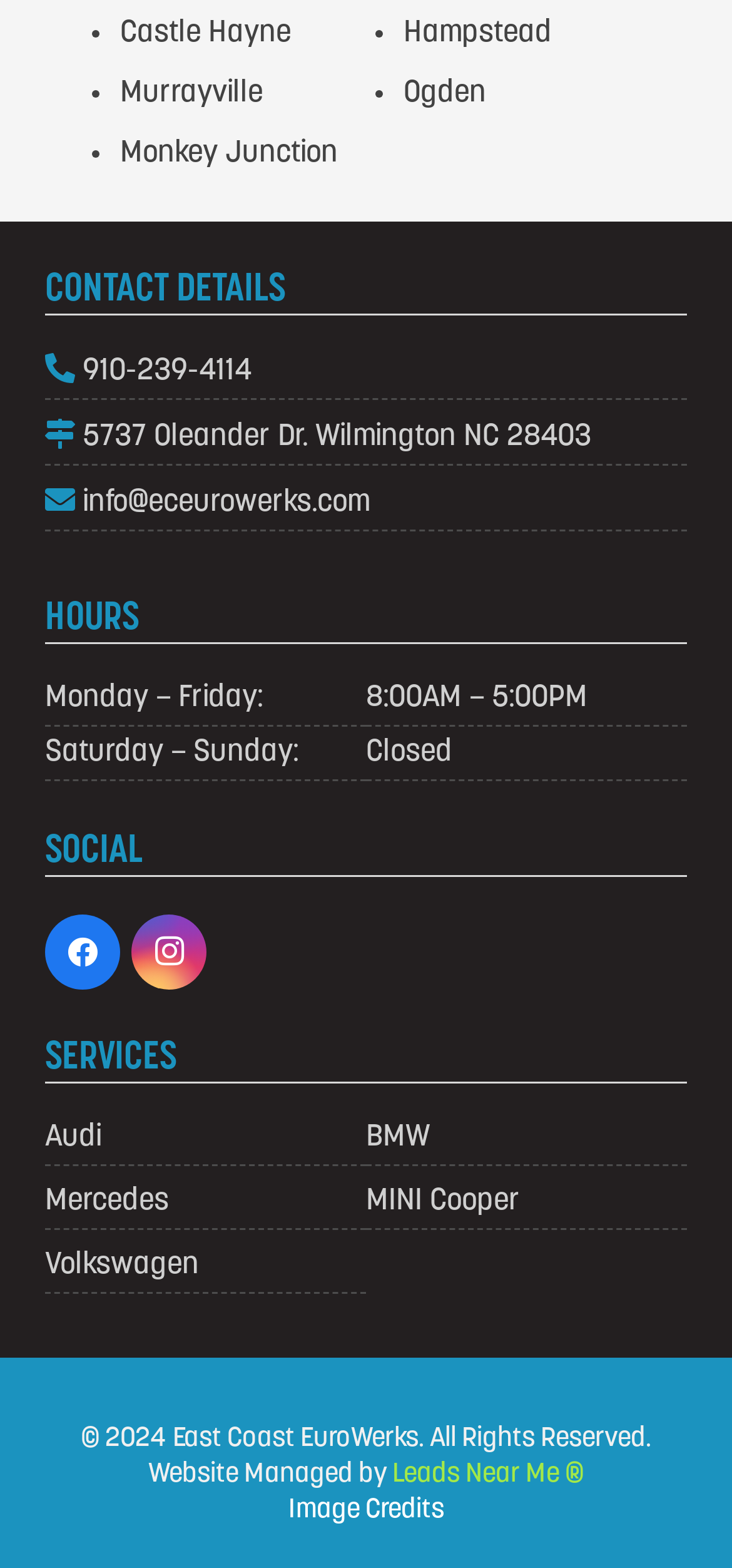Identify the bounding box for the given UI element using the description provided. Coordinates should be in the format (top-left x, top-left y, bottom-right x, bottom-right y) and must be between 0 and 1. Here is the description: aria-label="Instagram" title="Instagram"

[0.179, 0.583, 0.282, 0.631]